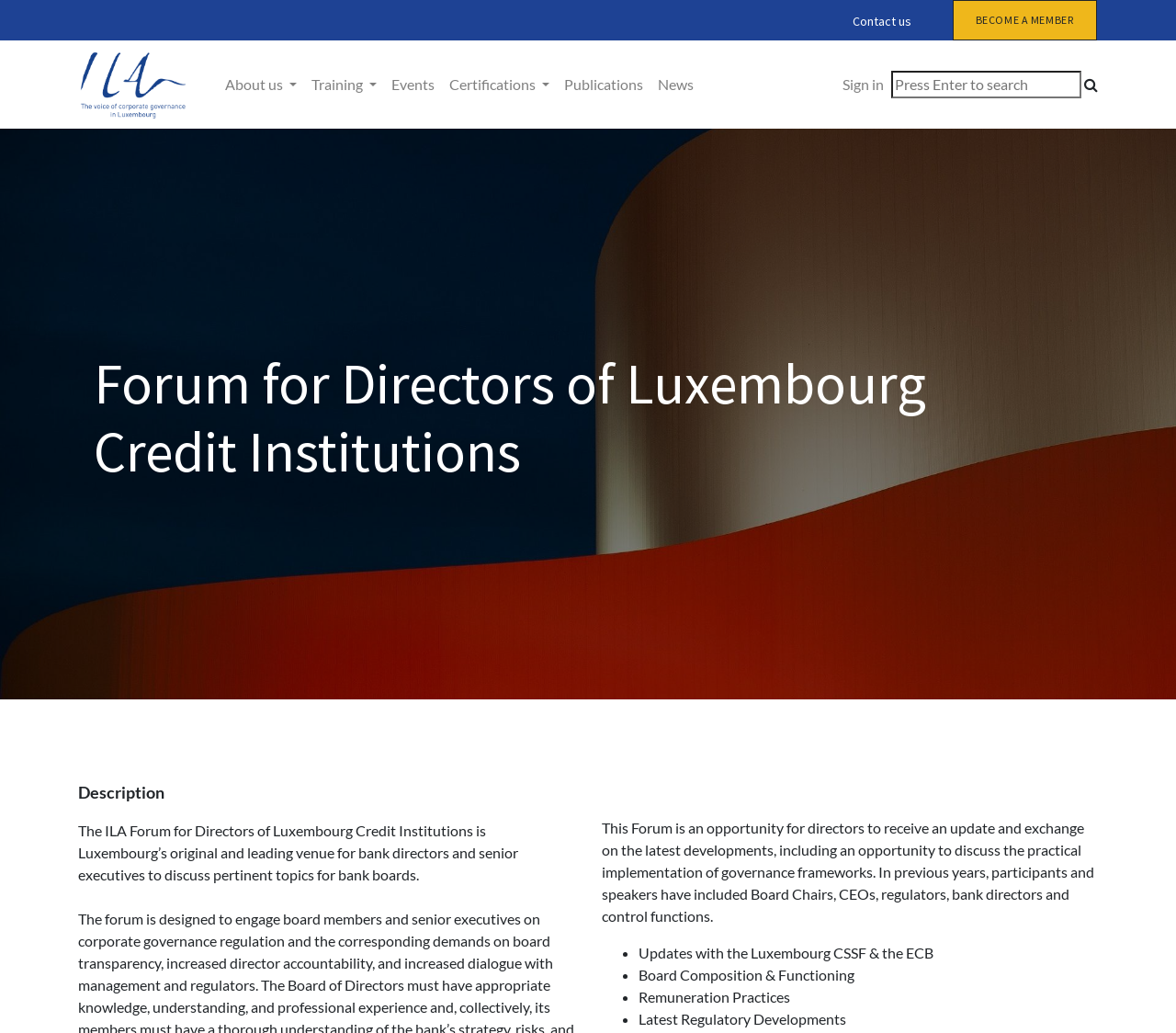Could you find the bounding box coordinates of the clickable area to complete this instruction: "Search for a topic"?

[0.758, 0.069, 0.92, 0.095]